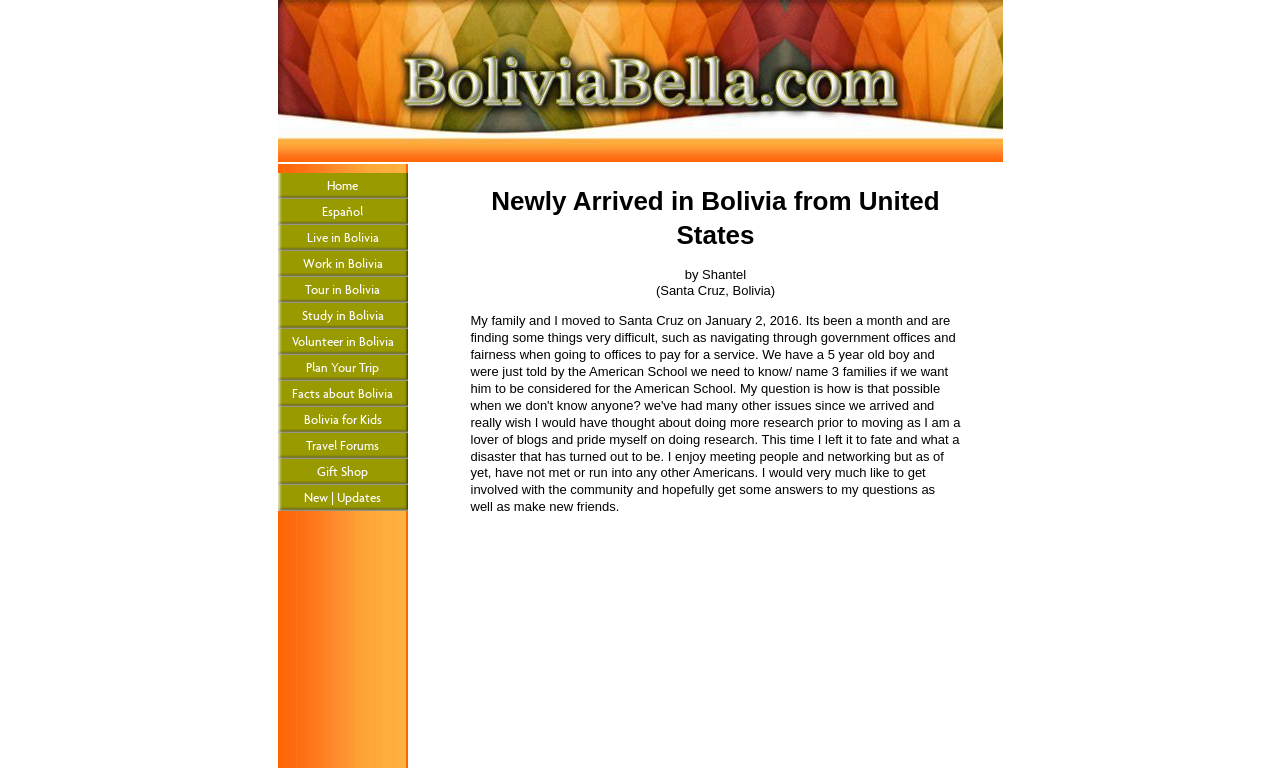Locate the primary heading on the webpage and return its text.

Newly Arrived in Bolivia from United States